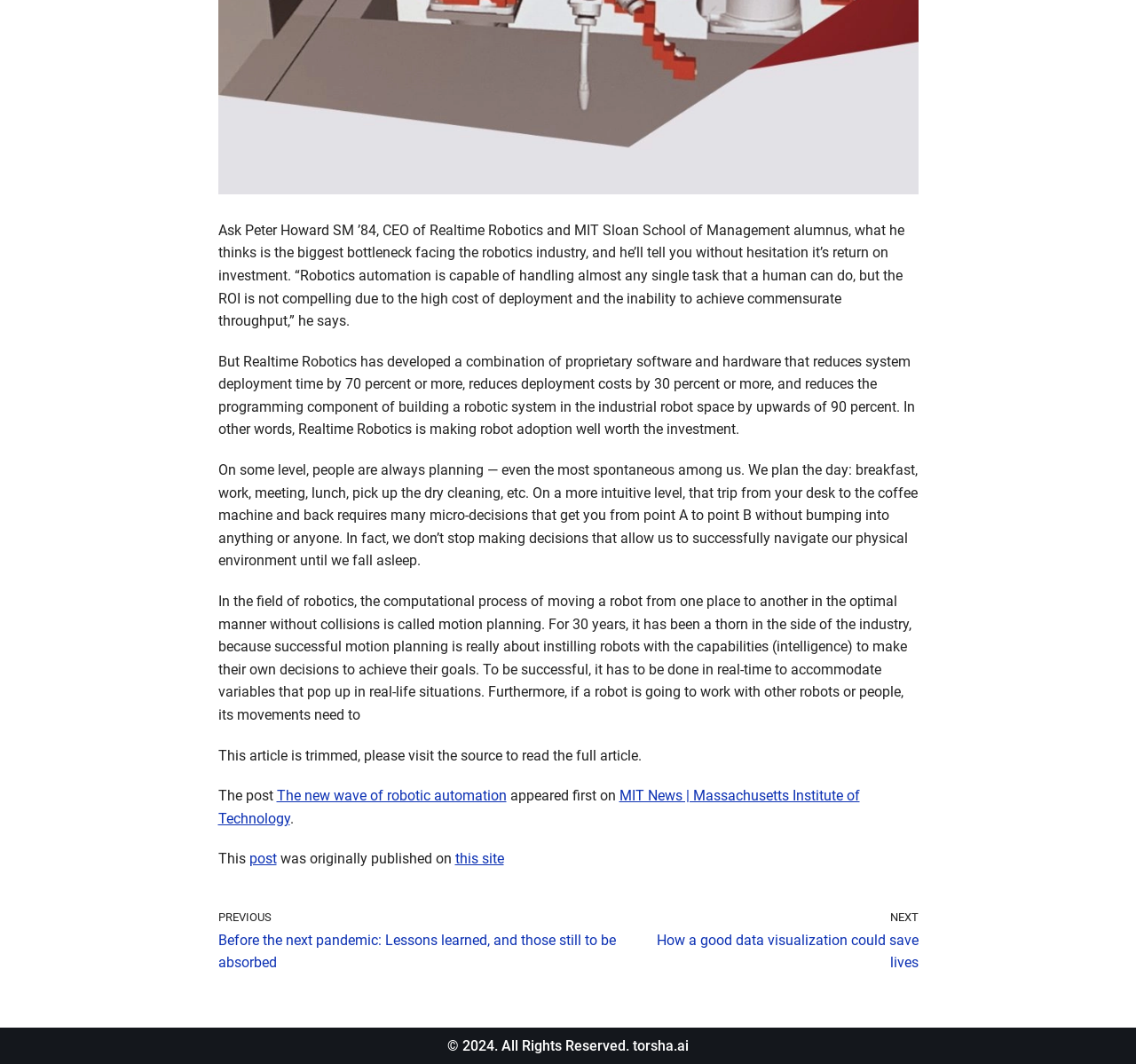Using floating point numbers between 0 and 1, provide the bounding box coordinates in the format (top-left x, top-left y, bottom-right x, bottom-right y). Locate the UI element described here: post

[0.219, 0.799, 0.243, 0.815]